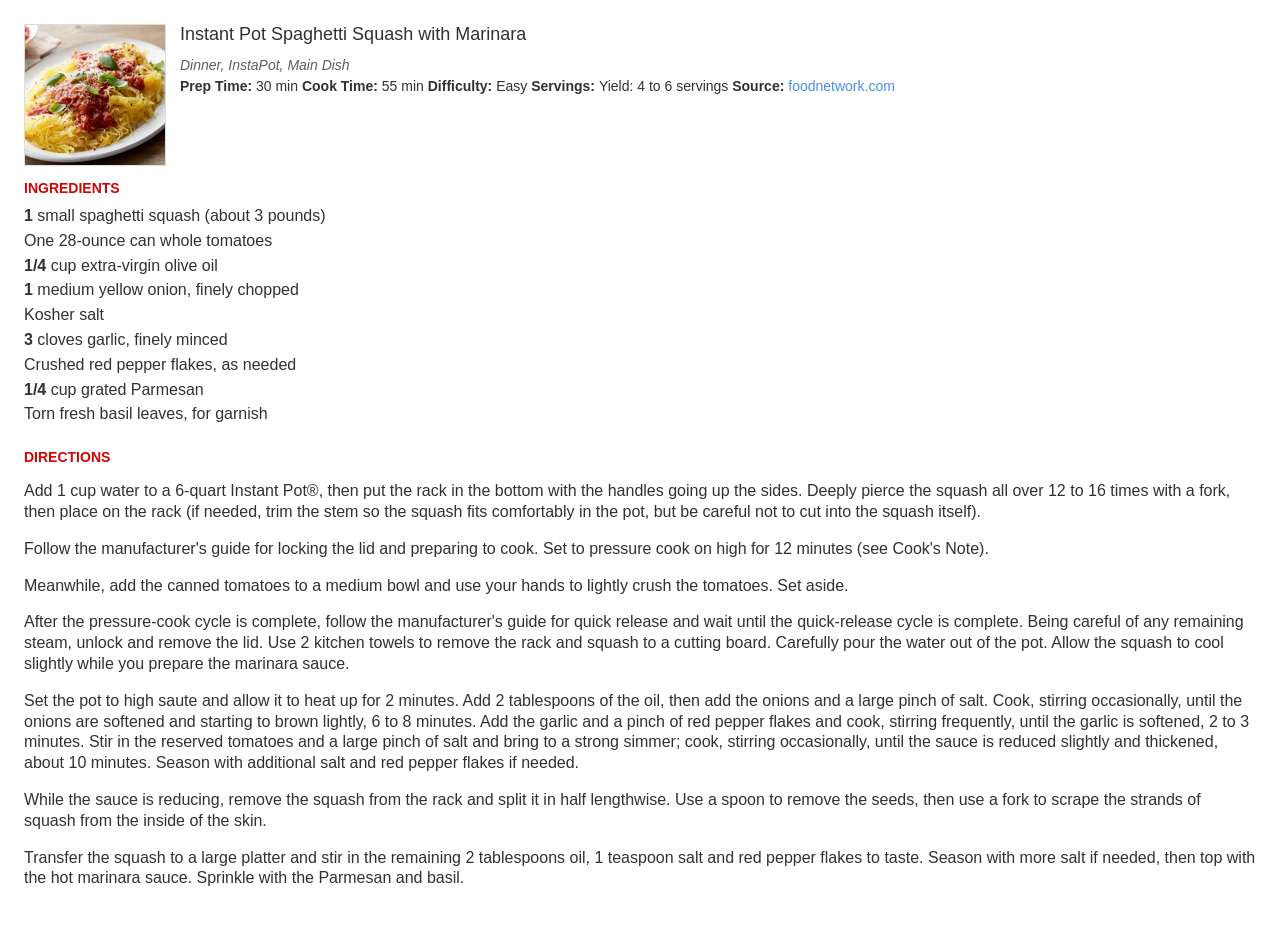What is the cooking time?
Using the image, answer in one word or phrase.

55 min